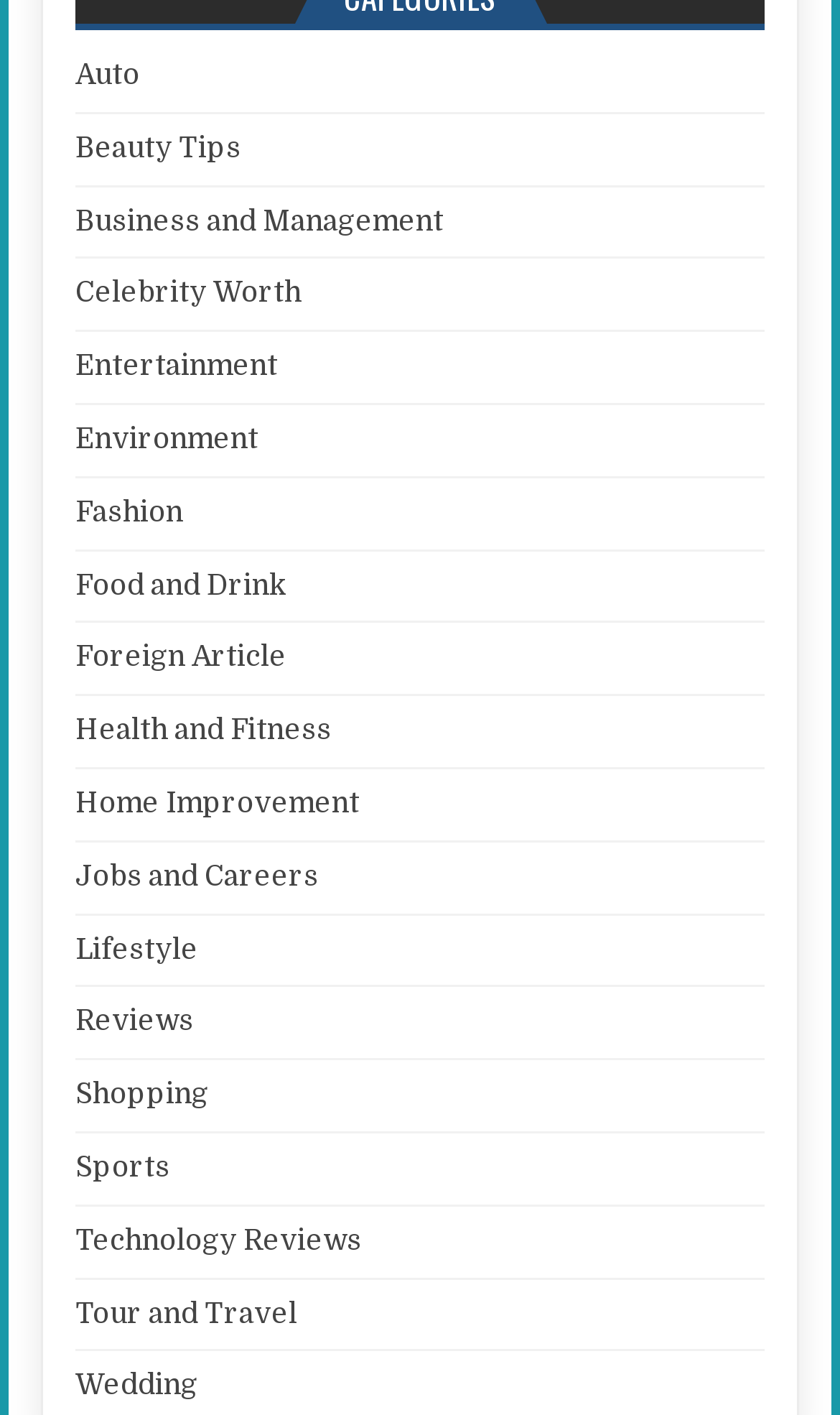Locate the bounding box coordinates of the UI element described by: "Foreign Article". Provide the coordinates as four float numbers between 0 and 1, formatted as [left, top, right, bottom].

[0.09, 0.453, 0.341, 0.476]